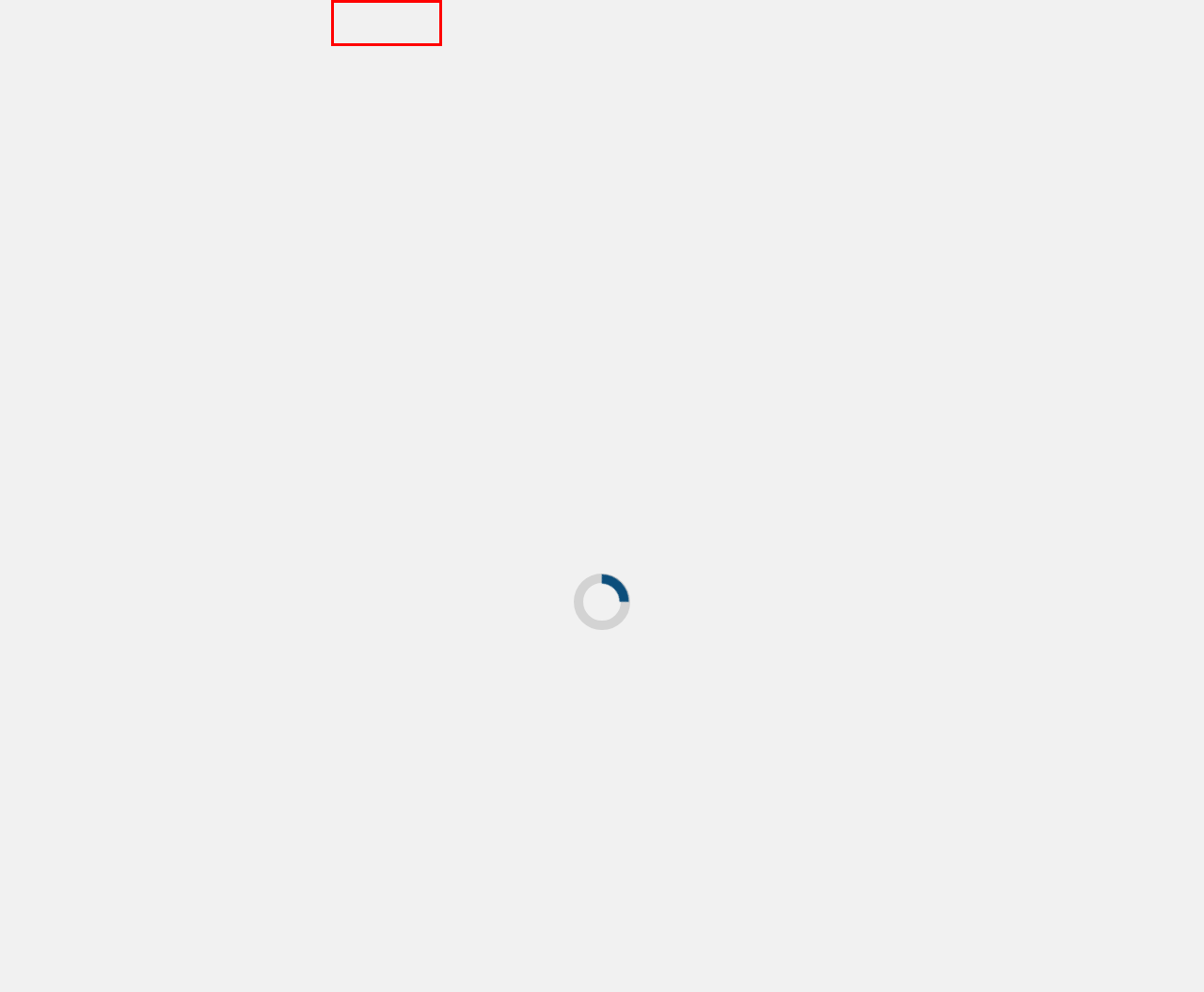Provided is a screenshot of a webpage with a red bounding box around an element. Select the most accurate webpage description for the page that appears after clicking the highlighted element. Here are the candidates:
A. 2022 – Global News Tonight
B. Global News Tonight
C. Pallavi Jha: A Visionary Leader in Training and Development – Global News Tonight
D. Technology – Global News Tonight
E. World – Global News Tonight
F. Press Release – Global News Tonight
G. January 2022 – Global News Tonight
H. January 17, 2022 – Global News Tonight

F